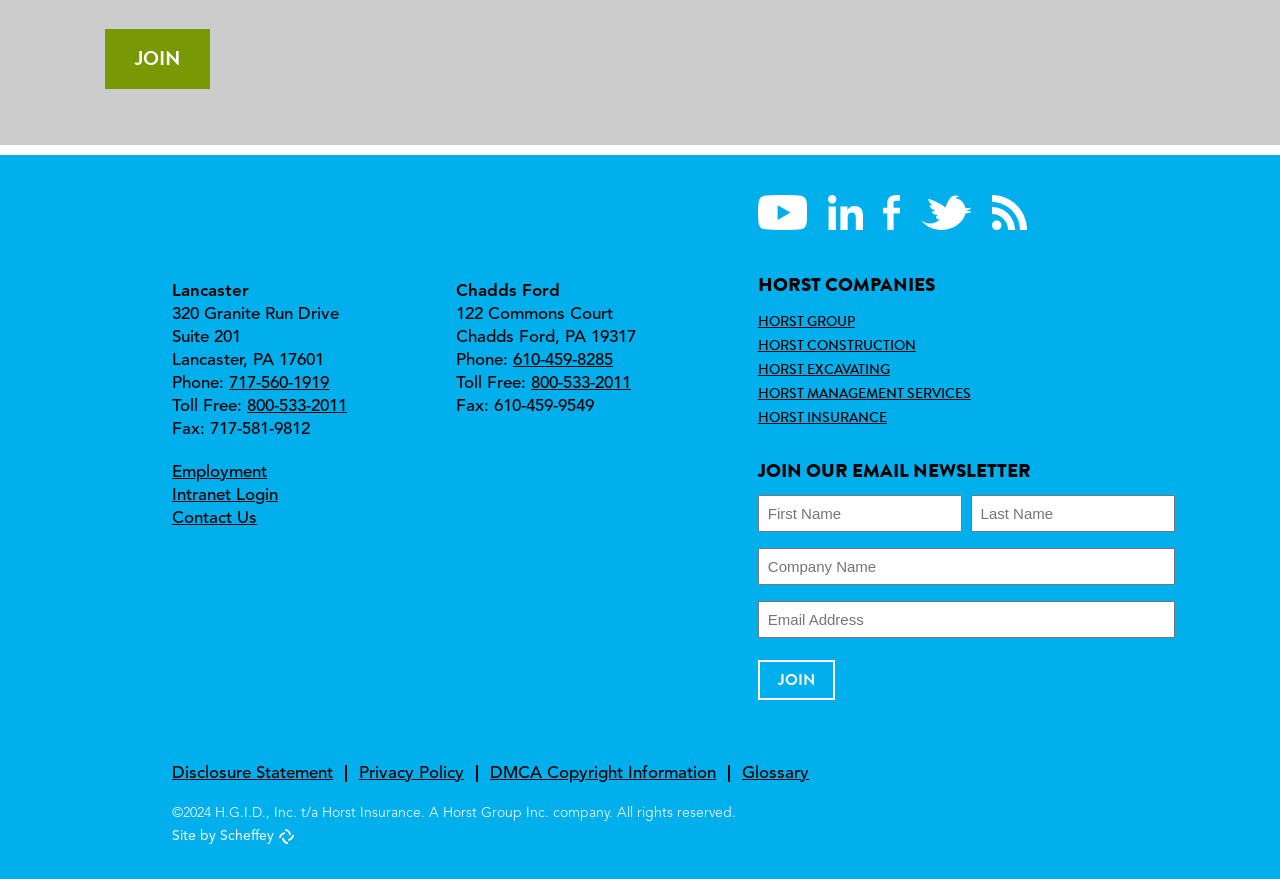Specify the bounding box coordinates of the area that needs to be clicked to achieve the following instruction: "Click the 'Read more at YouTube' link".

[0.592, 0.222, 0.631, 0.262]